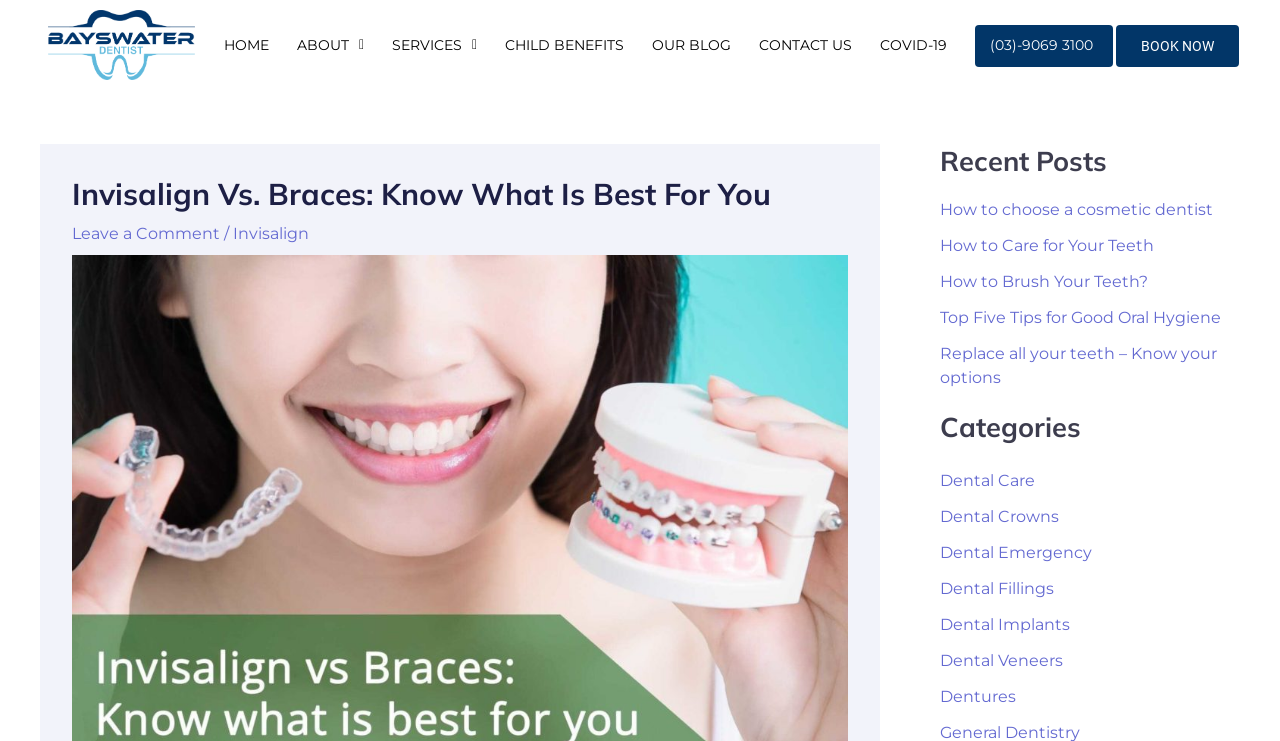Find the bounding box coordinates of the element you need to click on to perform this action: 'Click on the 'BOOK NOW' button'. The coordinates should be represented by four float values between 0 and 1, in the format [left, top, right, bottom].

[0.872, 0.034, 0.968, 0.09]